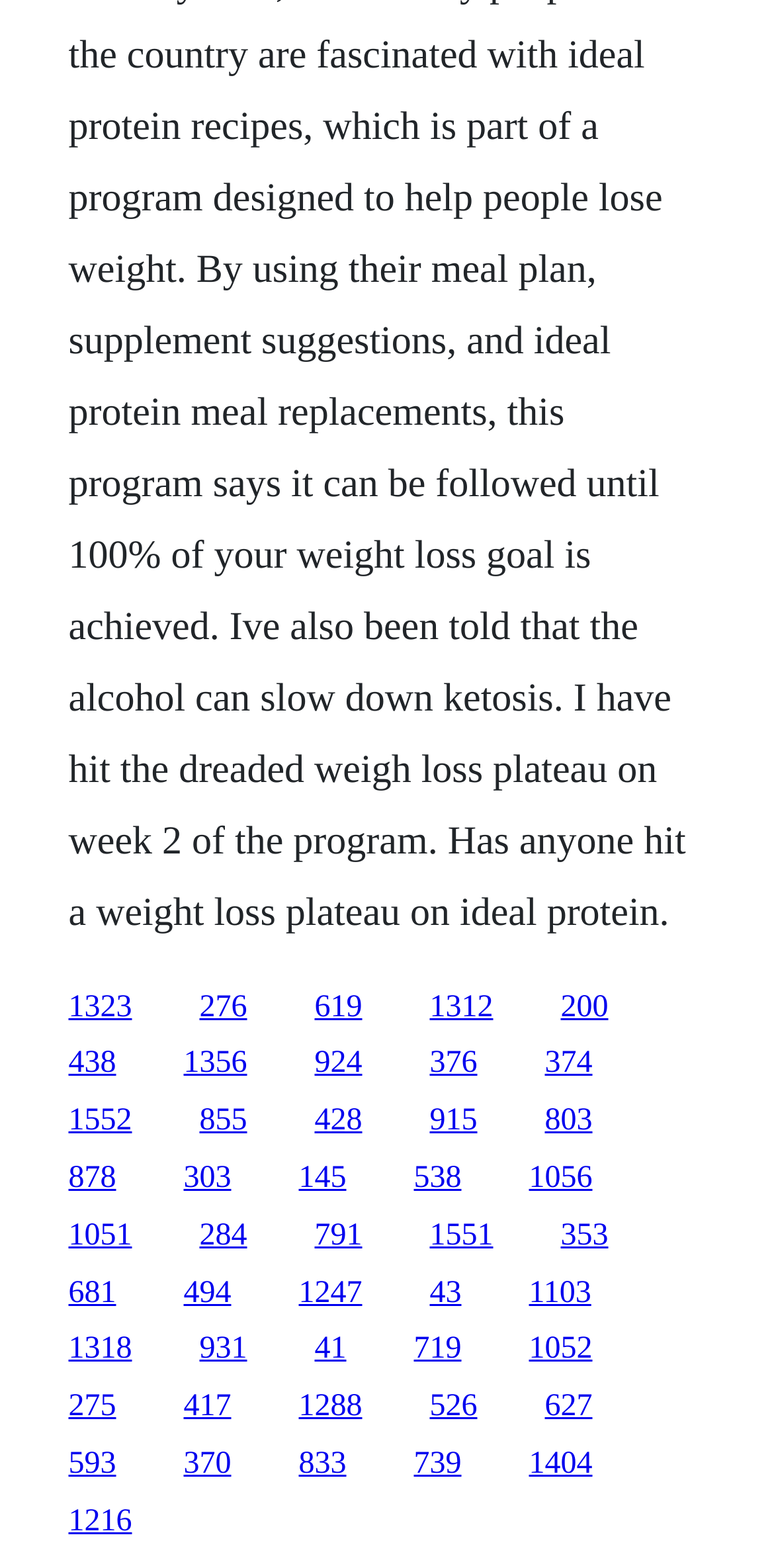Please identify the bounding box coordinates for the region that you need to click to follow this instruction: "click the first link".

[0.088, 0.631, 0.171, 0.653]